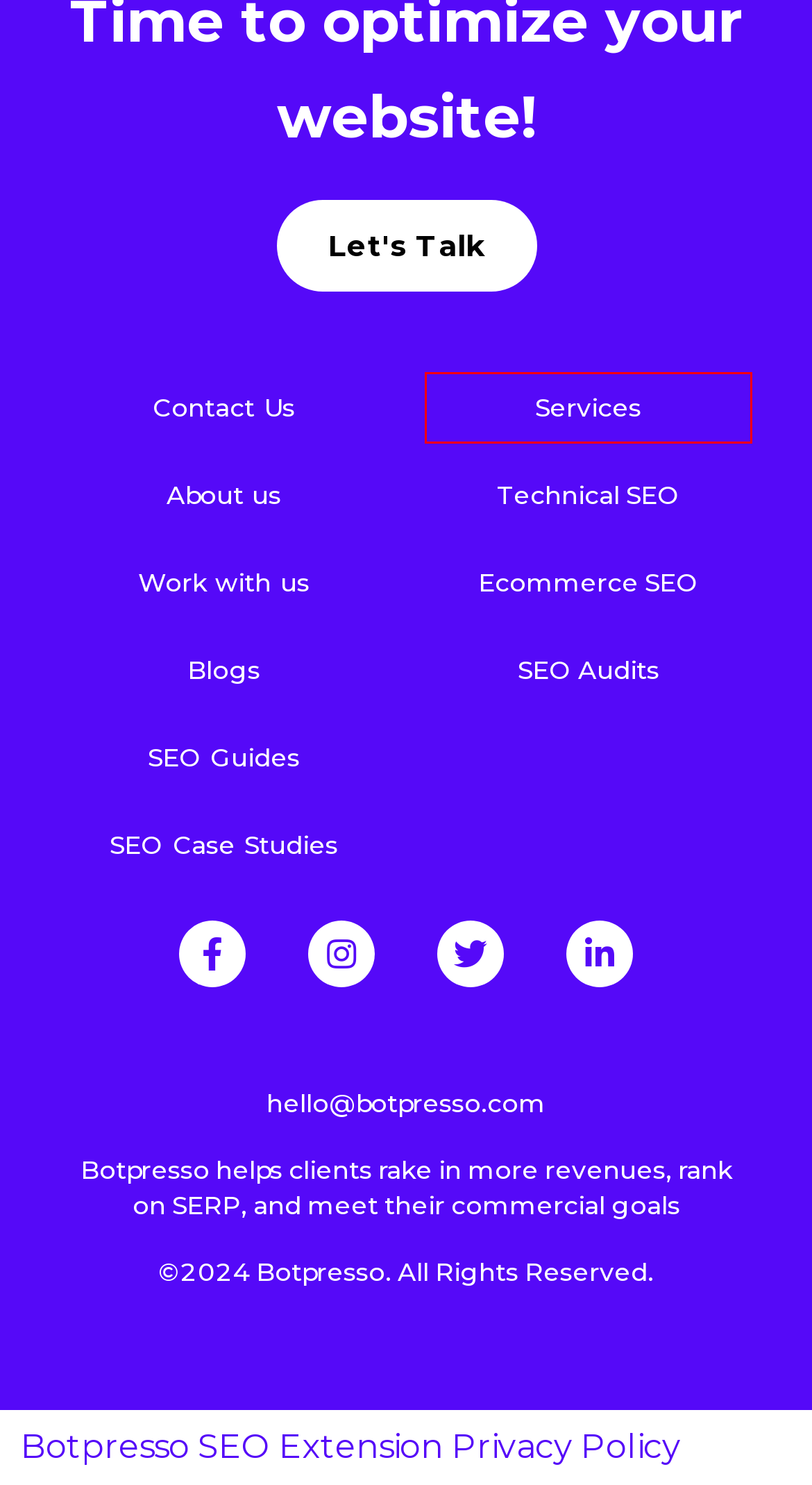Analyze the webpage screenshot with a red bounding box highlighting a UI element. Select the description that best matches the new webpage after clicking the highlighted element. Here are the options:
A. Ecommerce SEO Services - Botpresso
B. The Ultimate SEO Guides from Botpresso
C. SEO Services - Botpresso
D. Get in touch - Botpresso
E. About Us - Botpresso
F. Professional SEO Audits for Businesses of All Sizes
G. SEO Case Studies 2024 (With Secret Sauce Reveal!)
H. Join Botpresso - Botpresso

C